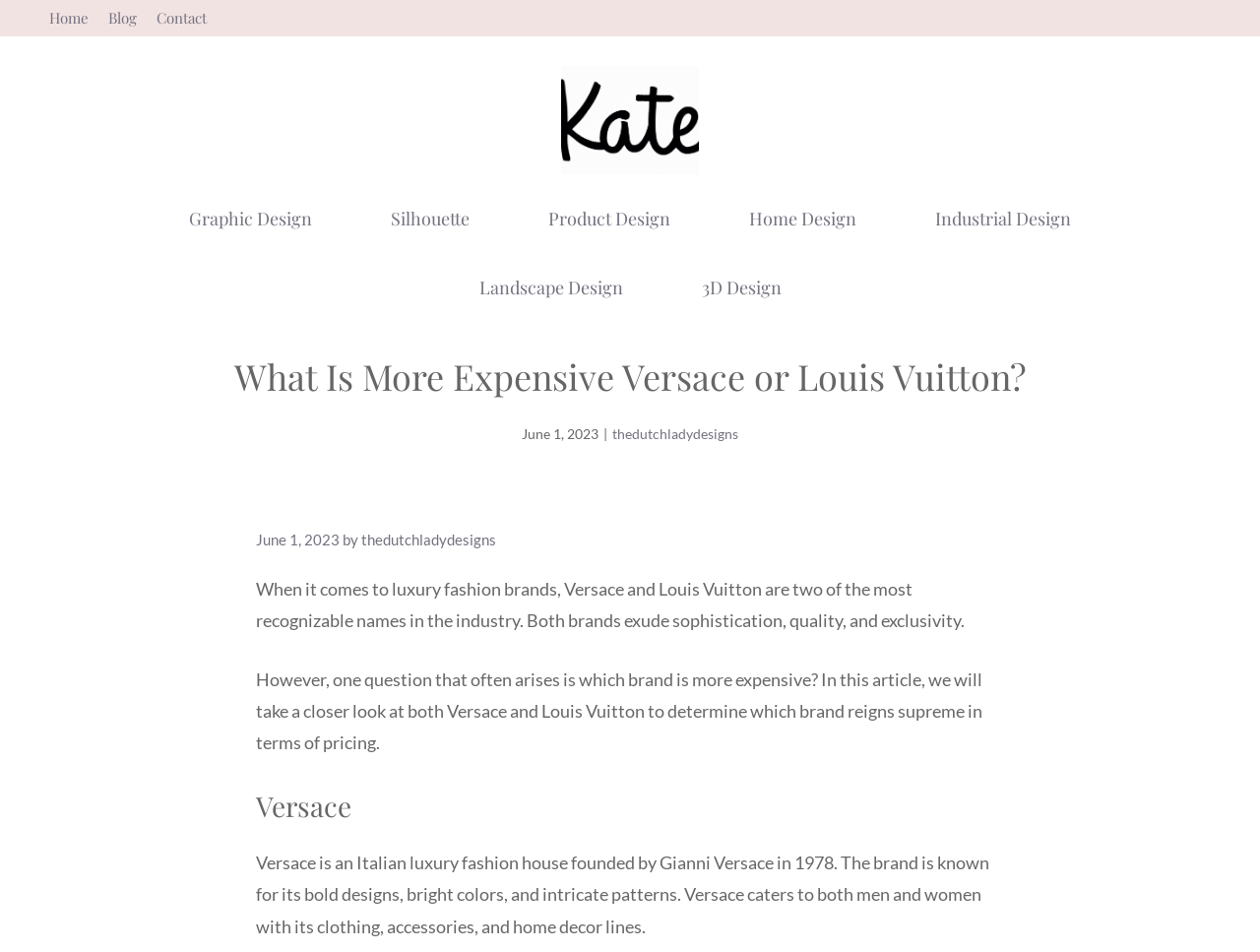Determine the bounding box coordinates in the format (top-left x, top-left y, bottom-right x, bottom-right y). Ensure all values are floating point numbers between 0 and 1. Identify the bounding box of the UI element described by: Home Design

[0.563, 0.194, 0.711, 0.266]